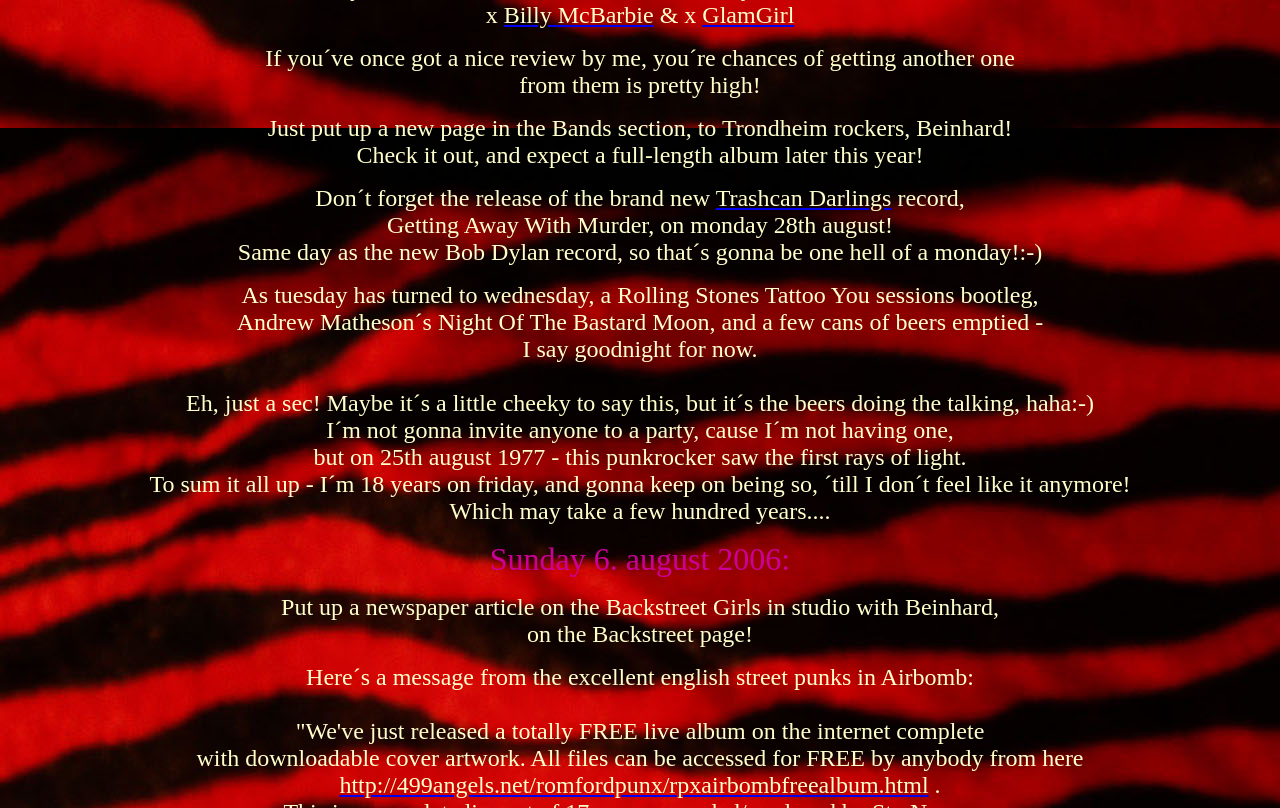Predict the bounding box coordinates for the UI element described as: "Billy McBarbie". The coordinates should be four float numbers between 0 and 1, presented as [left, top, right, bottom].

[0.393, 0.002, 0.511, 0.035]